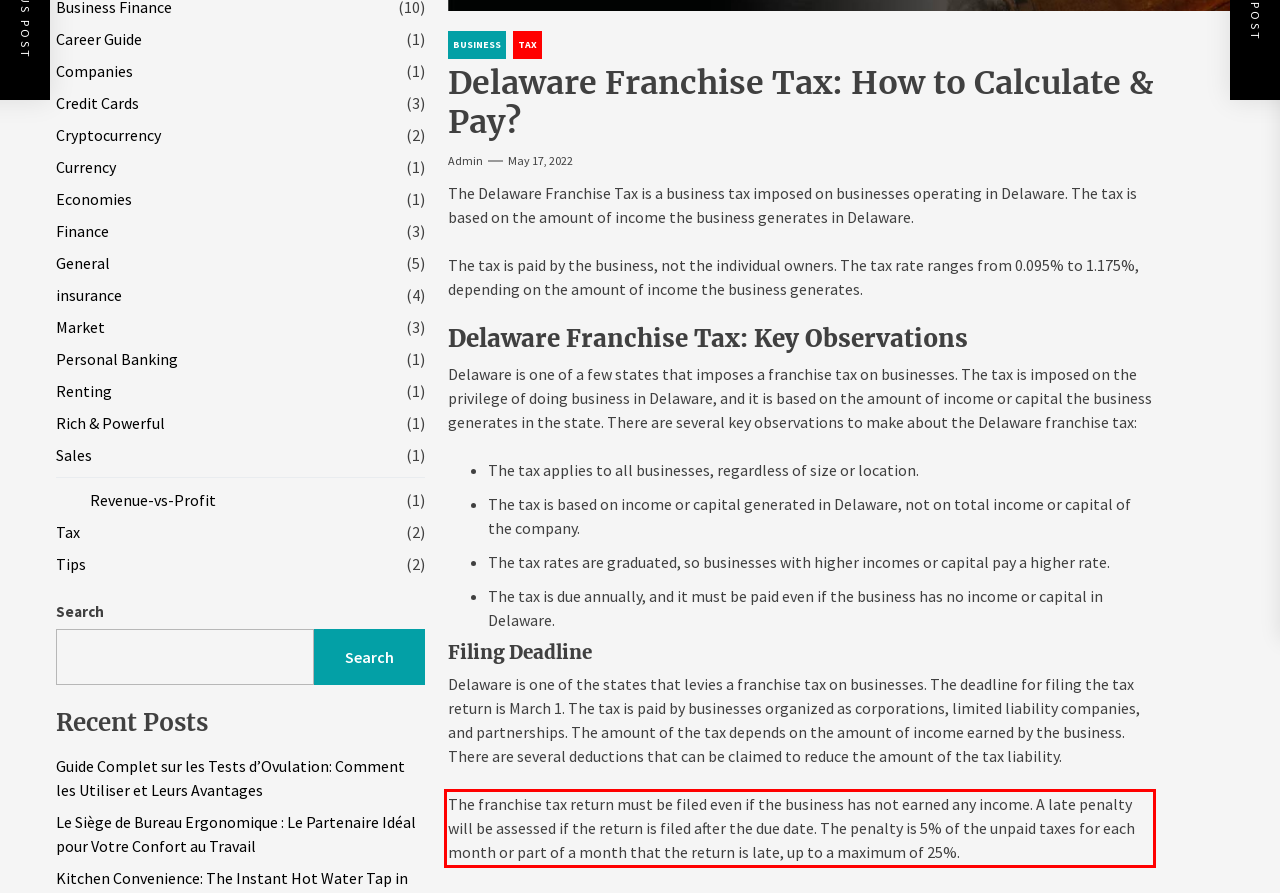You are provided with a webpage screenshot that includes a red rectangle bounding box. Extract the text content from within the bounding box using OCR.

The franchise tax return must be filed even if the business has not earned any income. A late penalty will be assessed if the return is filed after the due date. The penalty is 5% of the unpaid taxes for each month or part of a month that the return is late, up to a maximum of 25%.